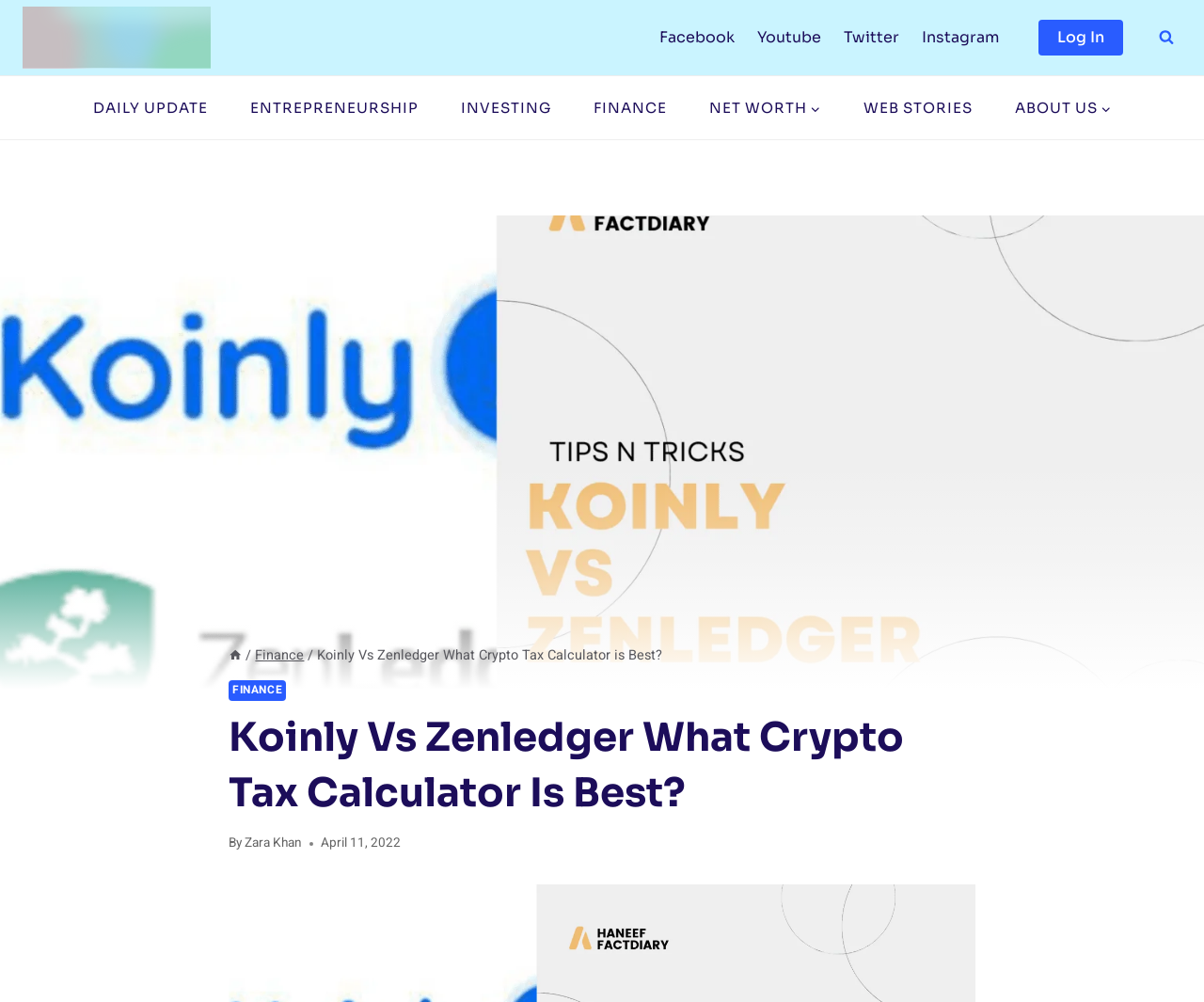Can you determine the bounding box coordinates of the area that needs to be clicked to fulfill the following instruction: "Visit the Finance page"?

[0.475, 0.095, 0.571, 0.12]